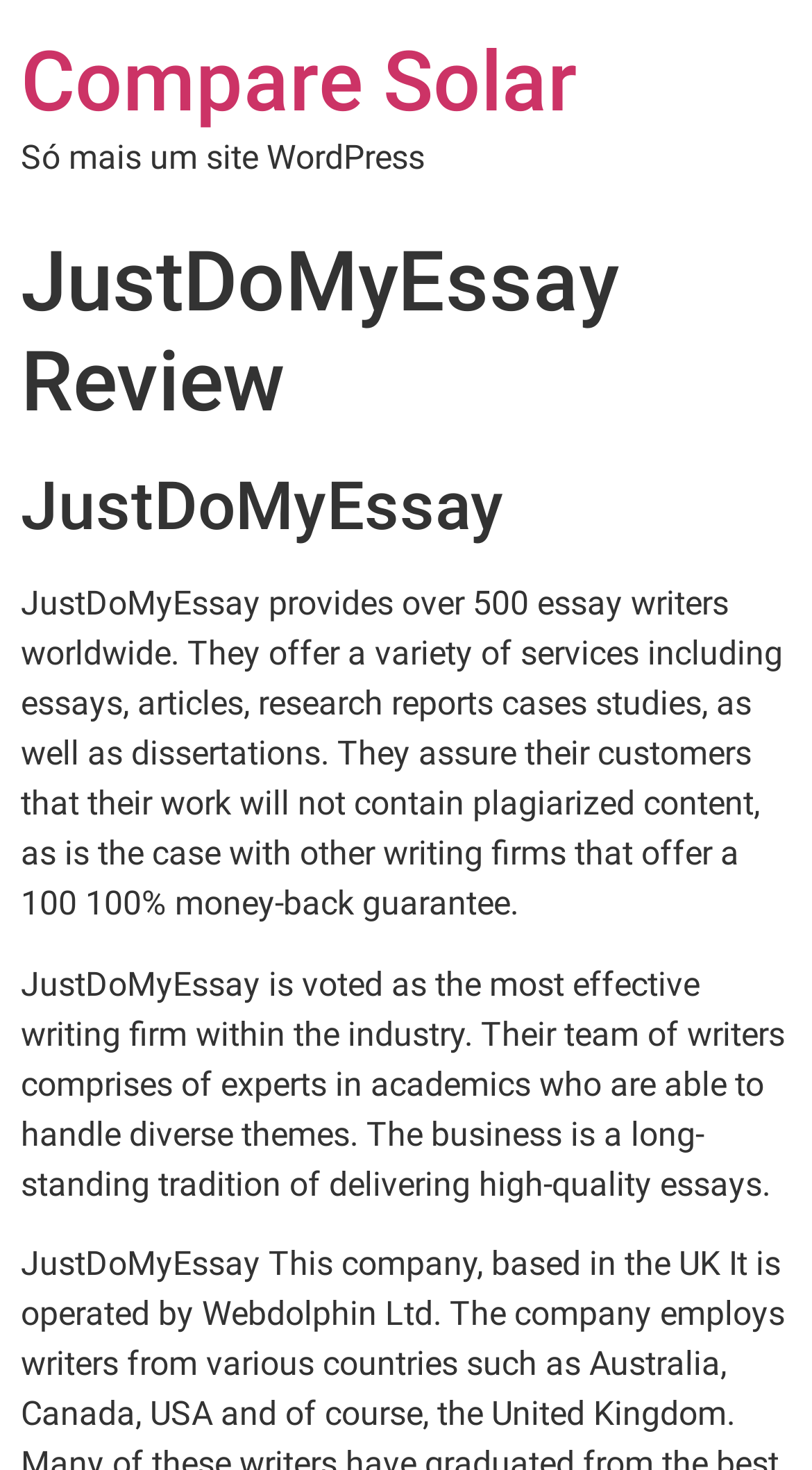Describe all the key features and sections of the webpage thoroughly.

The webpage is about JustDoMyEssay, a writing firm that provides various services including essays, articles, research reports, cases studies, and dissertations. At the top of the page, there is a heading "Compare Solar" which is also a link. Below it, there is a static text "Só mais um site WordPress" which is a Portuguese phrase translating to "Just another WordPress site".

The main content of the page is divided into sections, with a header "JustDoMyEssay Review" at the top. Below the header, there is a heading "JustDoMyEssay" followed by a paragraph of text that describes the services offered by the company, including the guarantee of non-plagiarized content and a 100% money-back guarantee.

Further down the page, there is another paragraph of text that describes the company's reputation as the most effective writing firm in the industry, with a team of expert writers who can handle diverse themes. The company is known for its long-standing tradition of delivering high-quality essays.